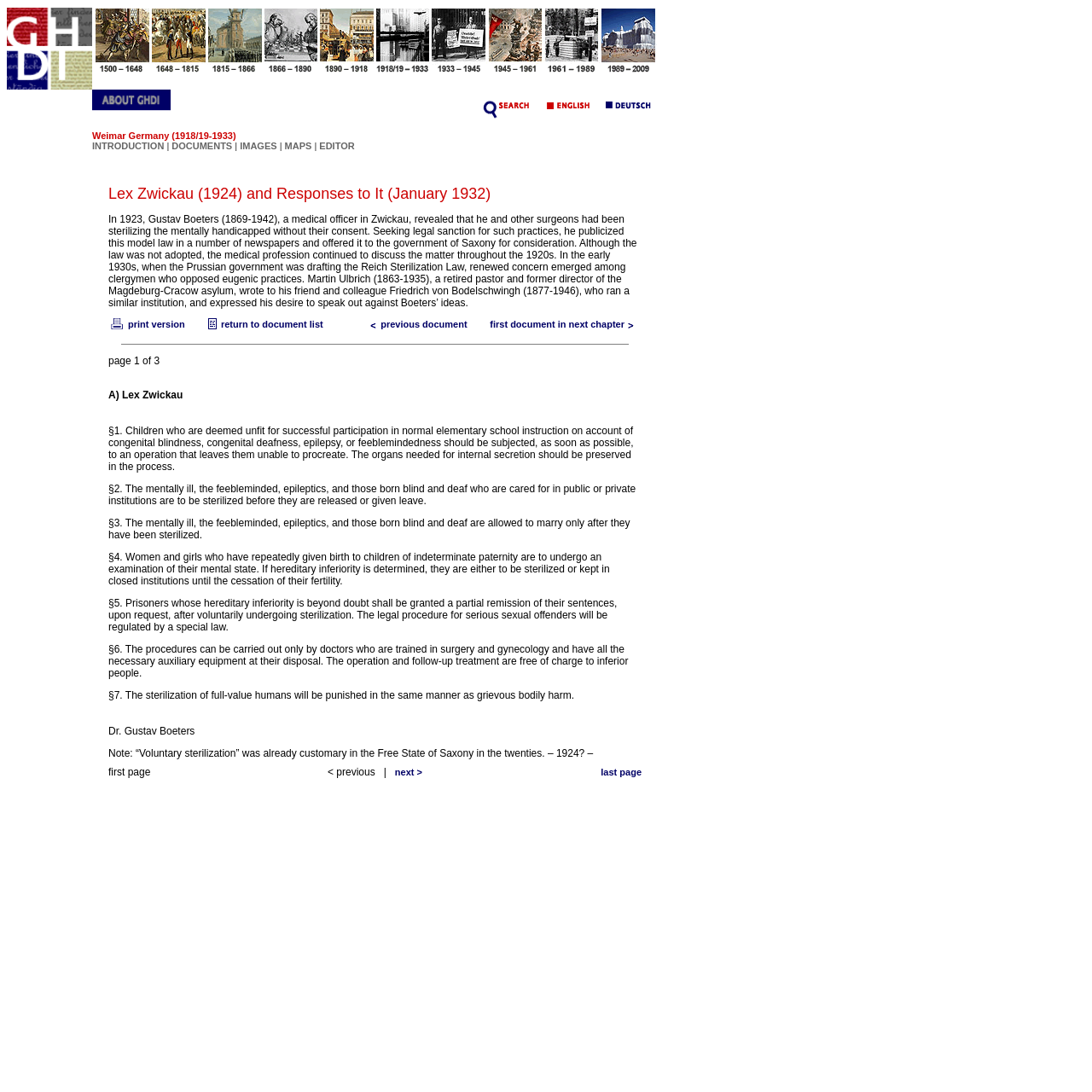Determine the bounding box coordinates for the HTML element described here: "name="n_6"".

[0.342, 0.073, 0.394, 0.083]